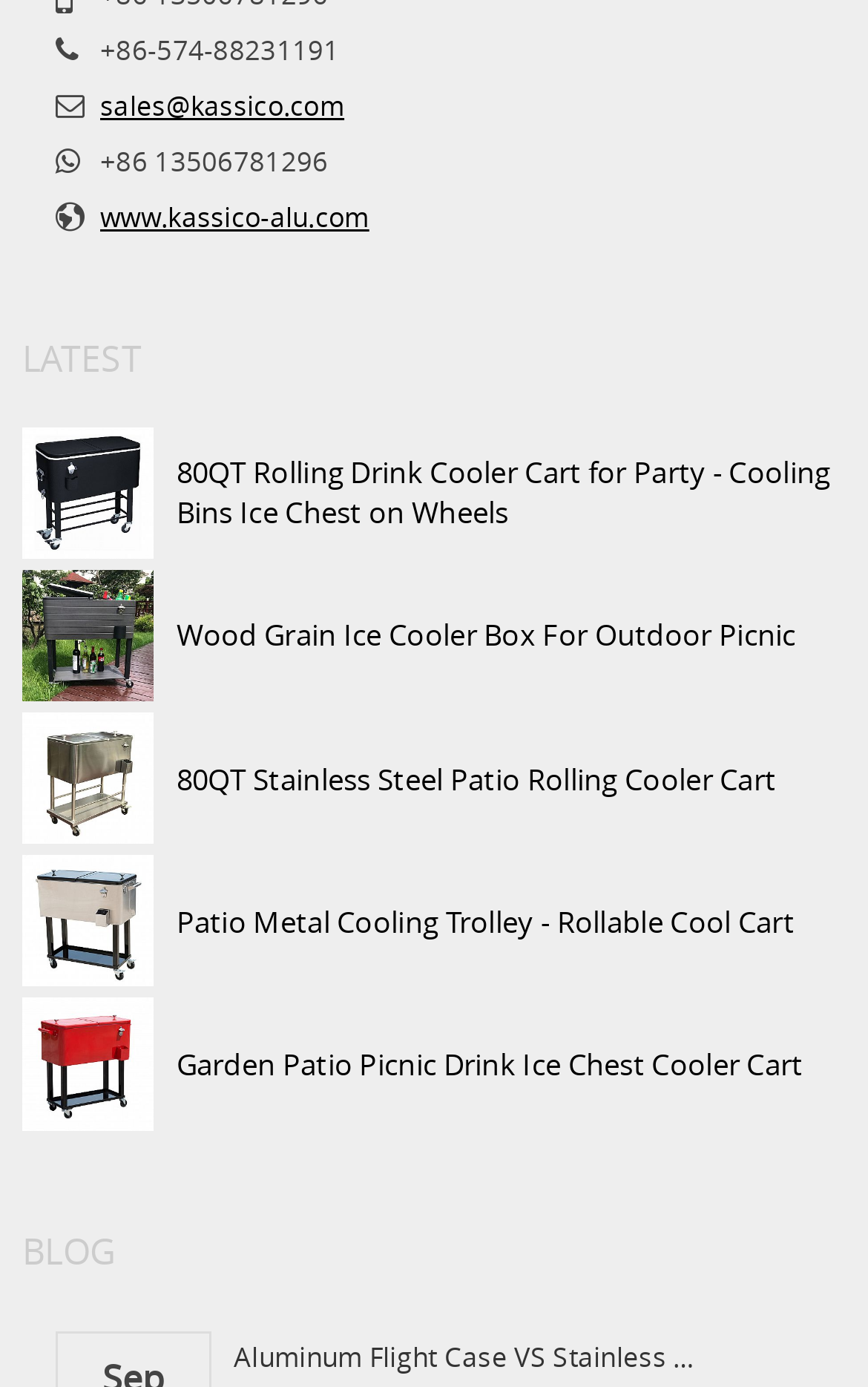Locate the bounding box coordinates of the element that should be clicked to execute the following instruction: "visit the website".

[0.115, 0.142, 0.425, 0.168]